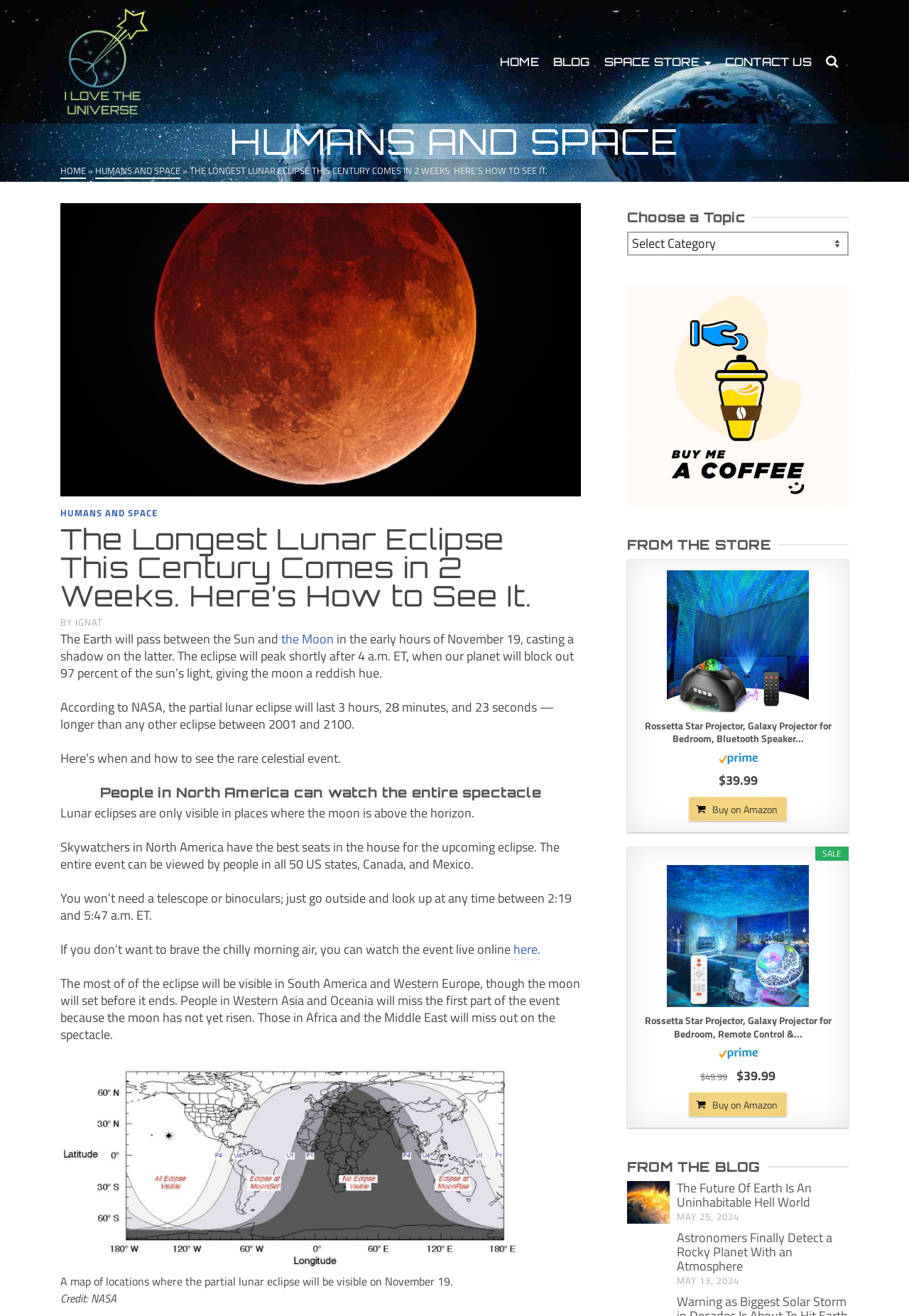Provide a thorough description of the webpage you see.

This webpage is about astronomy and space, with a focus on a specific event, the longest lunar eclipse of the century. At the top, there is a header section with links to "HOME", "BLOG", "SPACE STORE", "CONTACT US", and "Search". Below this, there is a section with a heading "HUMANS AND SPACE" and a link to "HOME" and "HUMANS AND SPACE".

The main content of the page is an article about the upcoming lunar eclipse, which will be visible in North America. The article starts with a heading "The Longest Lunar Eclipse This Century Comes in 2 Weeks. Here's How to See It." and is written by "IGNAT". The text explains that the Earth will pass between the Sun and the Moon, casting a shadow on the latter, and that the eclipse will peak shortly after 4 a.m. ET. It also provides information on the duration of the eclipse and its visibility in different parts of the world.

On the right side of the page, there is a section with a heading "Choose a Topic" and a combobox to select a topic. Below this, there is a section with a heading "FROM THE STORE" that displays several products related to astronomy, such as a star projector and a galaxy projector, with prices and links to buy on Amazon.

Further down the page, there is a section with a heading "FROM THE BLOG" that displays several article titles and links to read more, along with the date of publication. The articles are related to astronomy and space, with titles such as "The Future Of Earth Is An Uninhabitable Hell World" and "Astronomers Finally Detect a Rocky Planet With an Atmosphere".

There are several images on the page, including a logo for "I Love The Universe" at the top, an image of a lunar eclipse, and images of the products in the "FROM THE STORE" section.